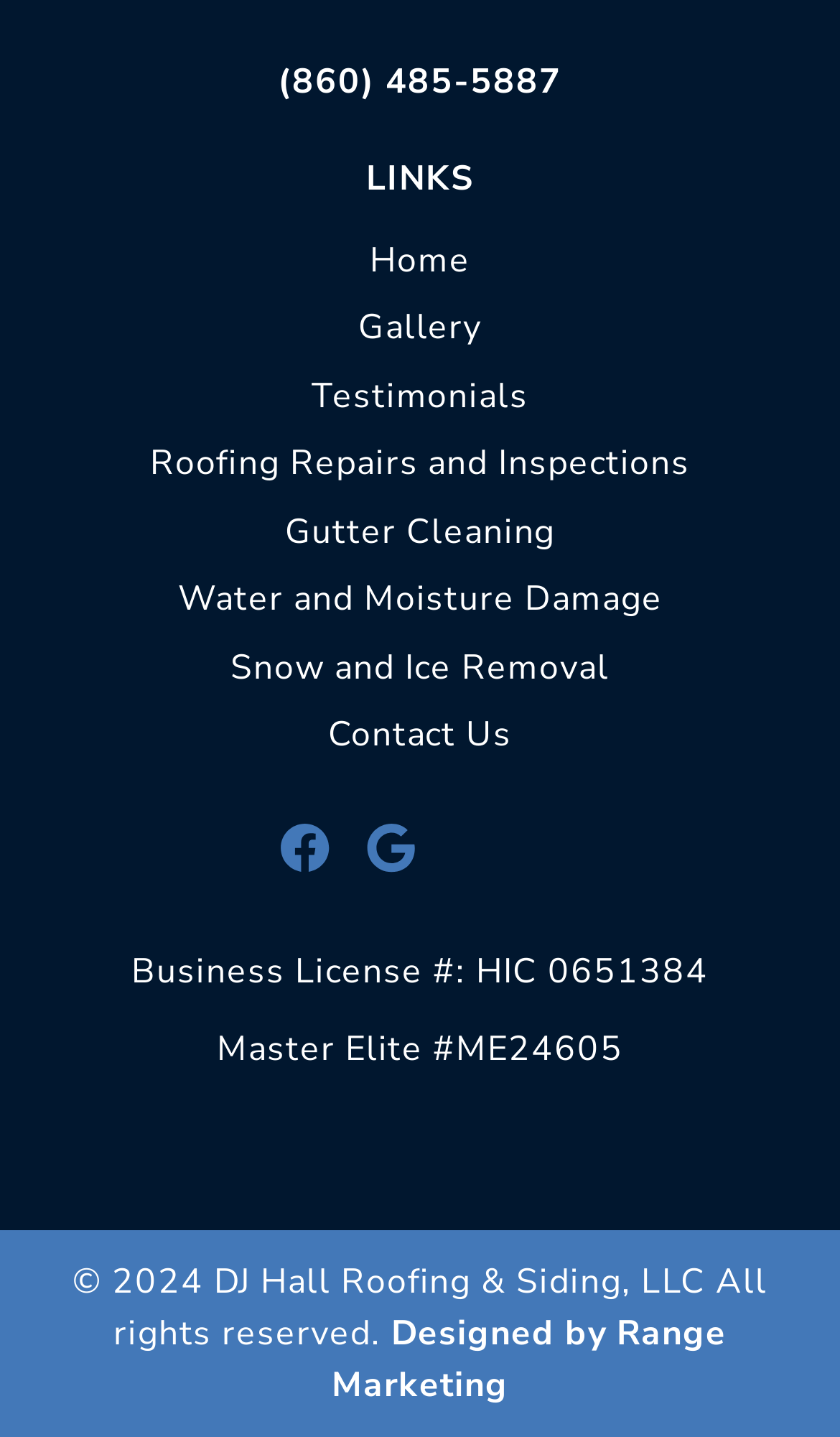Show the bounding box coordinates for the HTML element as described: "Contact Us".

[0.391, 0.495, 0.609, 0.528]